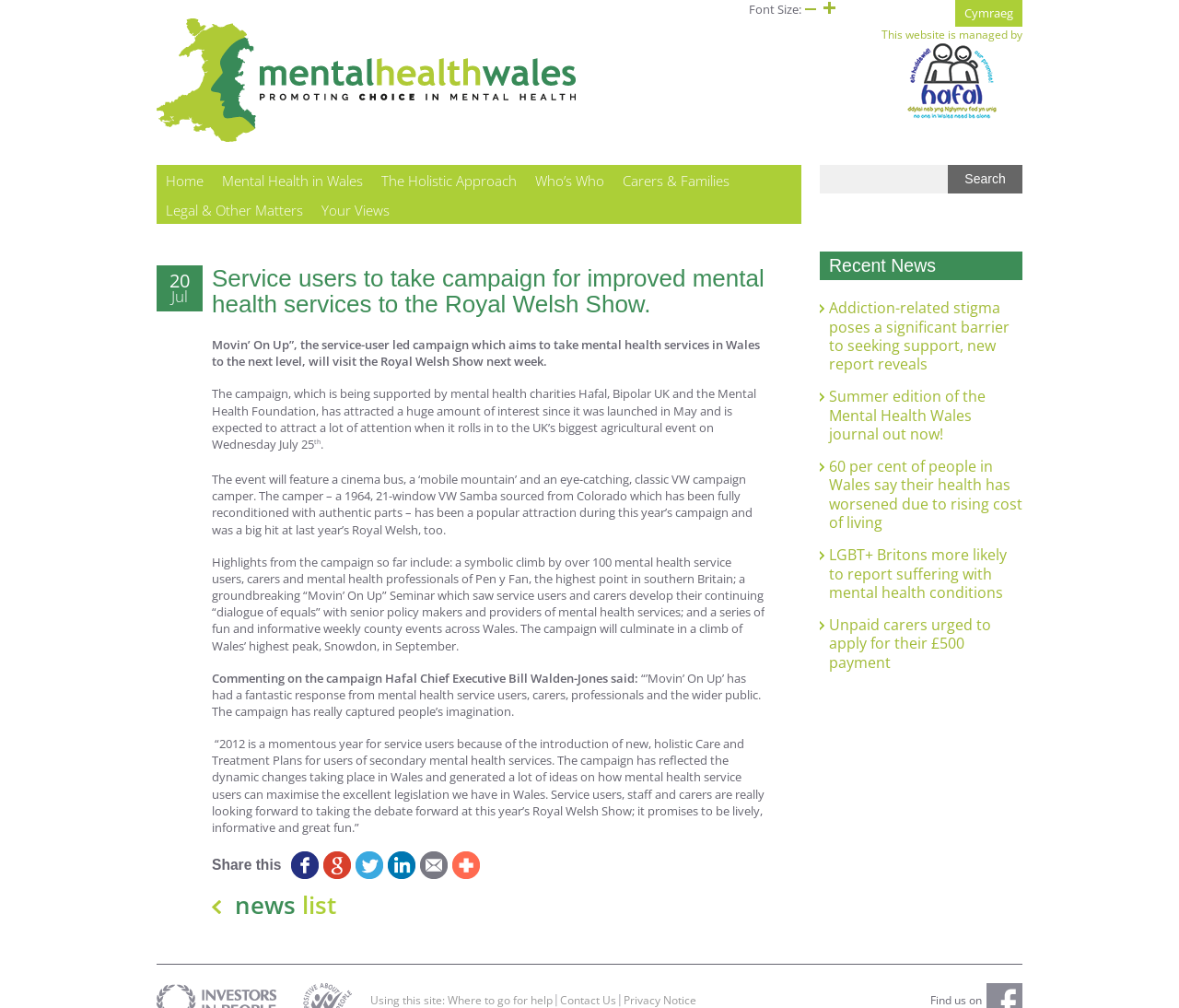Write an elaborate caption that captures the essence of the webpage.

The webpage is about Mental Health Wales, a service-user led campaign aiming to improve mental health services in Wales. At the top left corner, there is a logo of Mental Health Wales, and next to it, there are links to navigate to different sections of the website, including "Home", "Mental Health in Wales", and "Who's Who". On the top right corner, there is a search bar and a link to switch to the Welsh language.

Below the navigation links, there is a main article section that takes up most of the page. The article's title, "Service users to take campaign for improved mental health services to the Royal Welsh Show", is displayed prominently. The article discusses the "Movin' On Up" campaign, which will visit the Royal Welsh Show next week. The campaign aims to take mental health services in Wales to the next level and has attracted a lot of interest since its launch in May.

The article is divided into several paragraphs, with headings and subheadings. There are also quotes from Hafal Chief Executive Bill Walden-Jones, who comments on the campaign's progress. At the bottom of the article, there are social media sharing links, allowing users to share the article on Facebook, Twitter, LinkedIn, and other platforms.

On the right side of the page, there is a complementary section that displays recent news articles, including "Addiction-related stigma poses a significant barrier to seeking support, new report reveals" and "Summer edition of the Mental Health Wales journal out now!". There are also links to other sections of the website, such as "Using this site: Where to go for help", "Contact Us", and "Privacy Notice". At the very bottom of the page, there is a "Find us on" section with links to the organization's social media profiles.